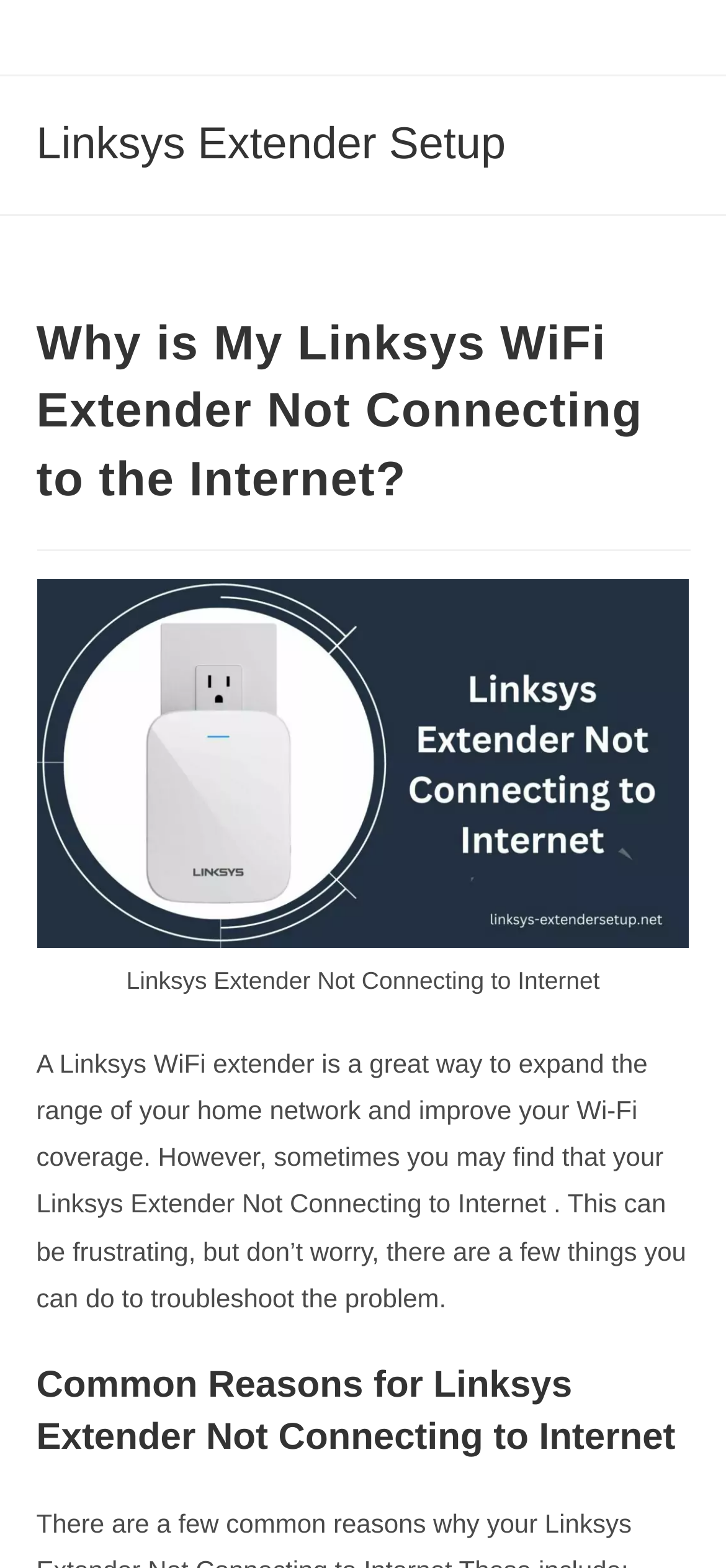What is the problem discussed on this webpage?
Observe the image and answer the question with a one-word or short phrase response.

Linksys Extender Not Connecting to Internet